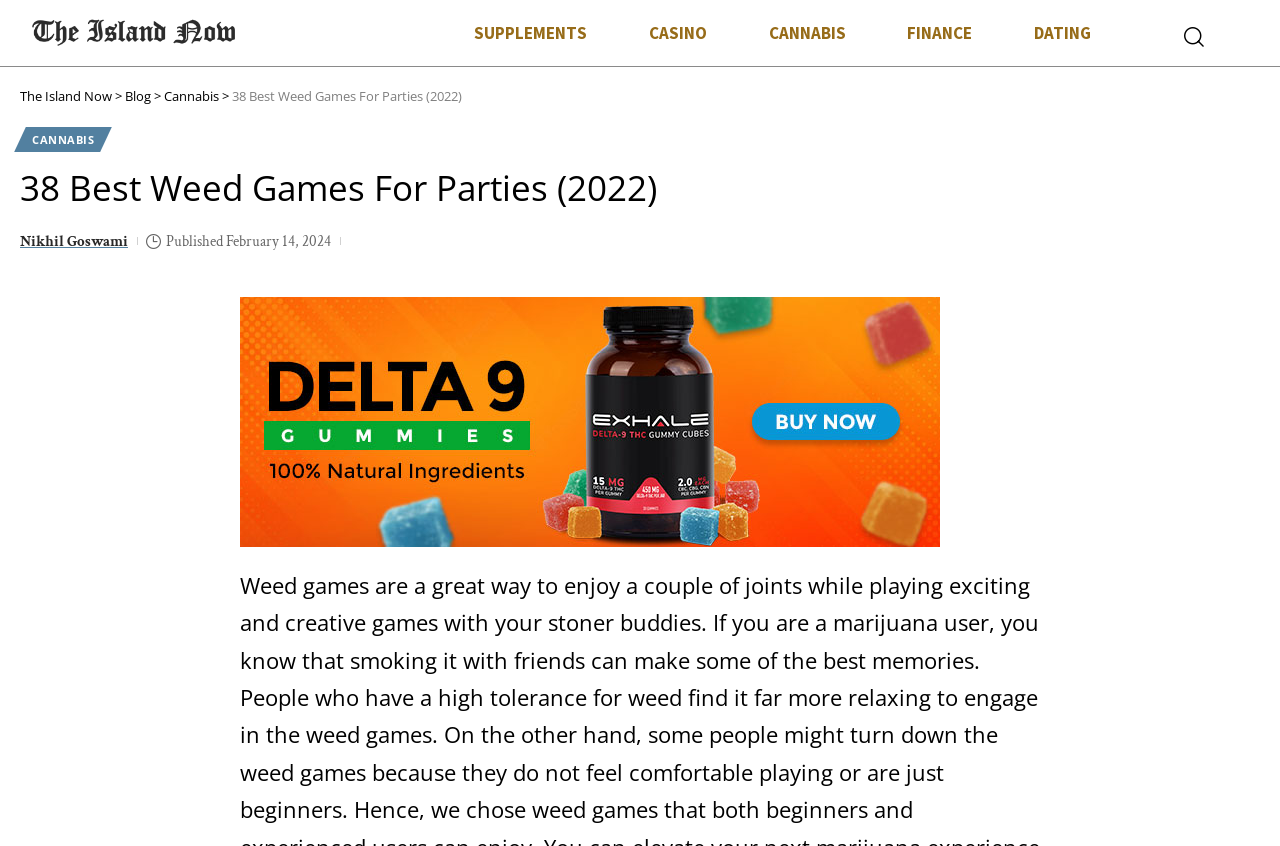Can you find the bounding box coordinates for the element that needs to be clicked to execute this instruction: "Visit the 'CANNABIS' page"? The coordinates should be given as four float numbers between 0 and 1, i.e., [left, top, right, bottom].

[0.576, 0.012, 0.685, 0.066]